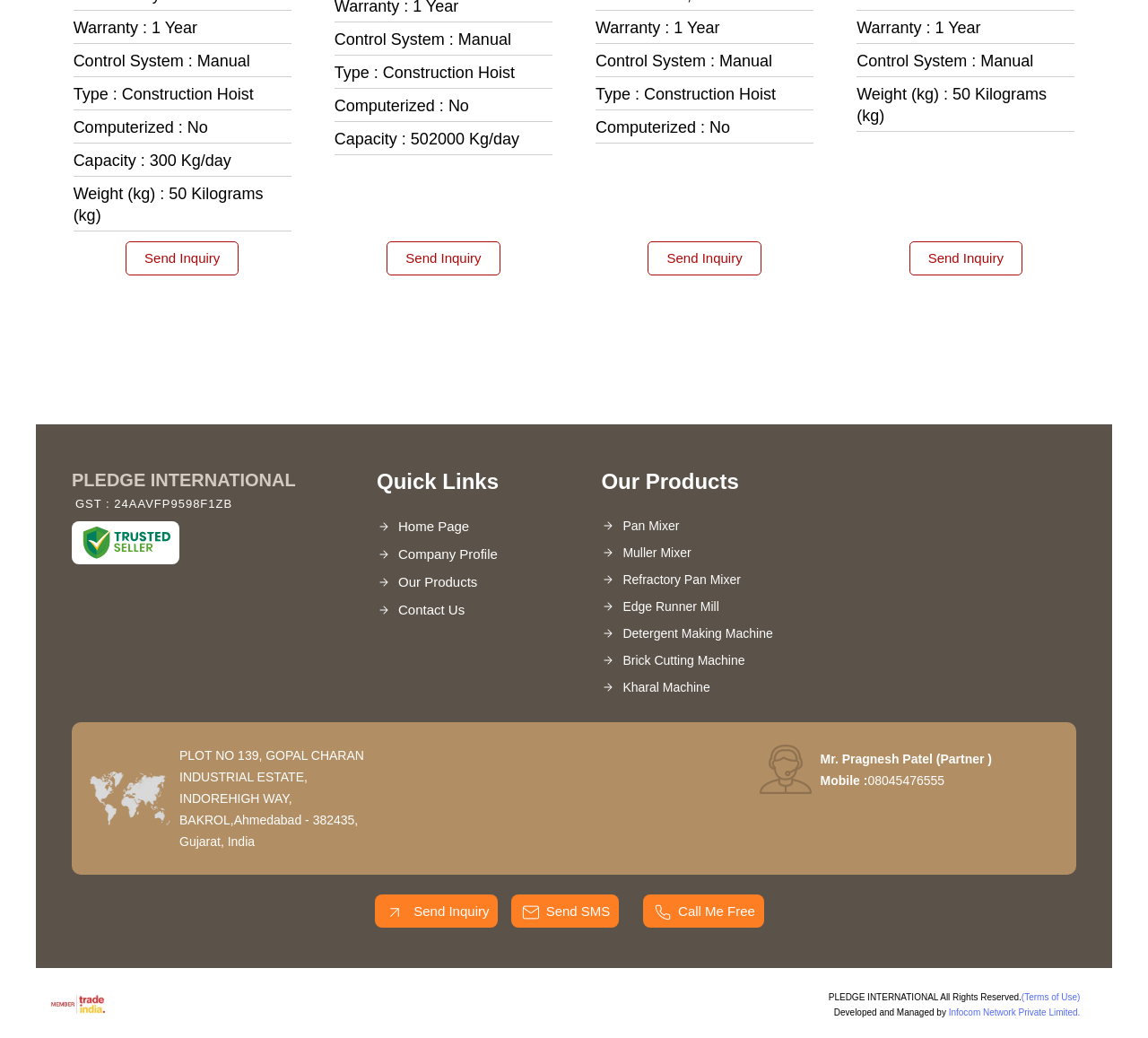What is the name of the company?
Please provide an in-depth and detailed response to the question.

The name of the company can be found at the top of the webpage, where it is mentioned as 'PLEDGE INTERNATIONAL'.